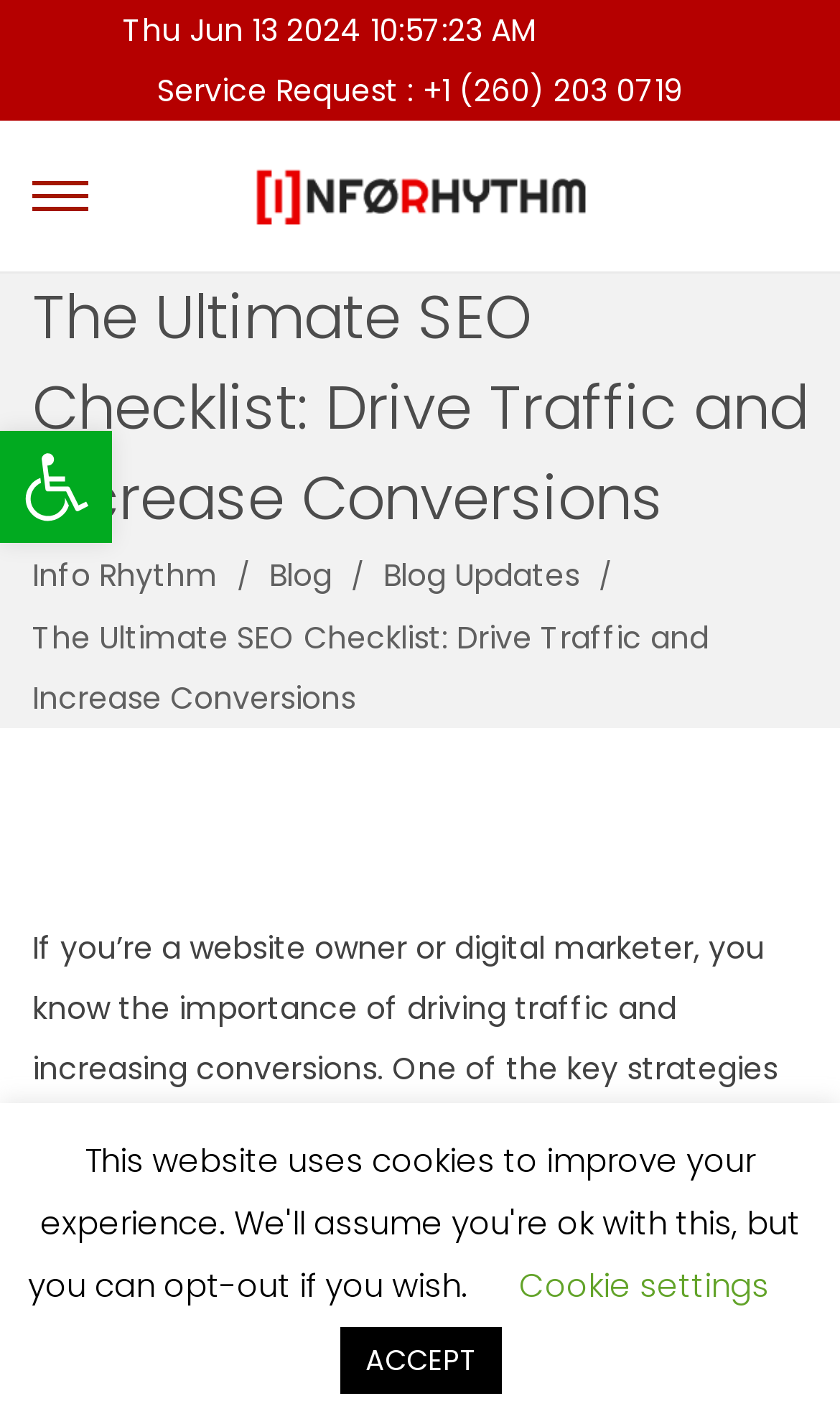Calculate the bounding box coordinates for the UI element based on the following description: "Open toolbar Accessibility Tools". Ensure the coordinates are four float numbers between 0 and 1, i.e., [left, top, right, bottom].

[0.0, 0.303, 0.133, 0.381]